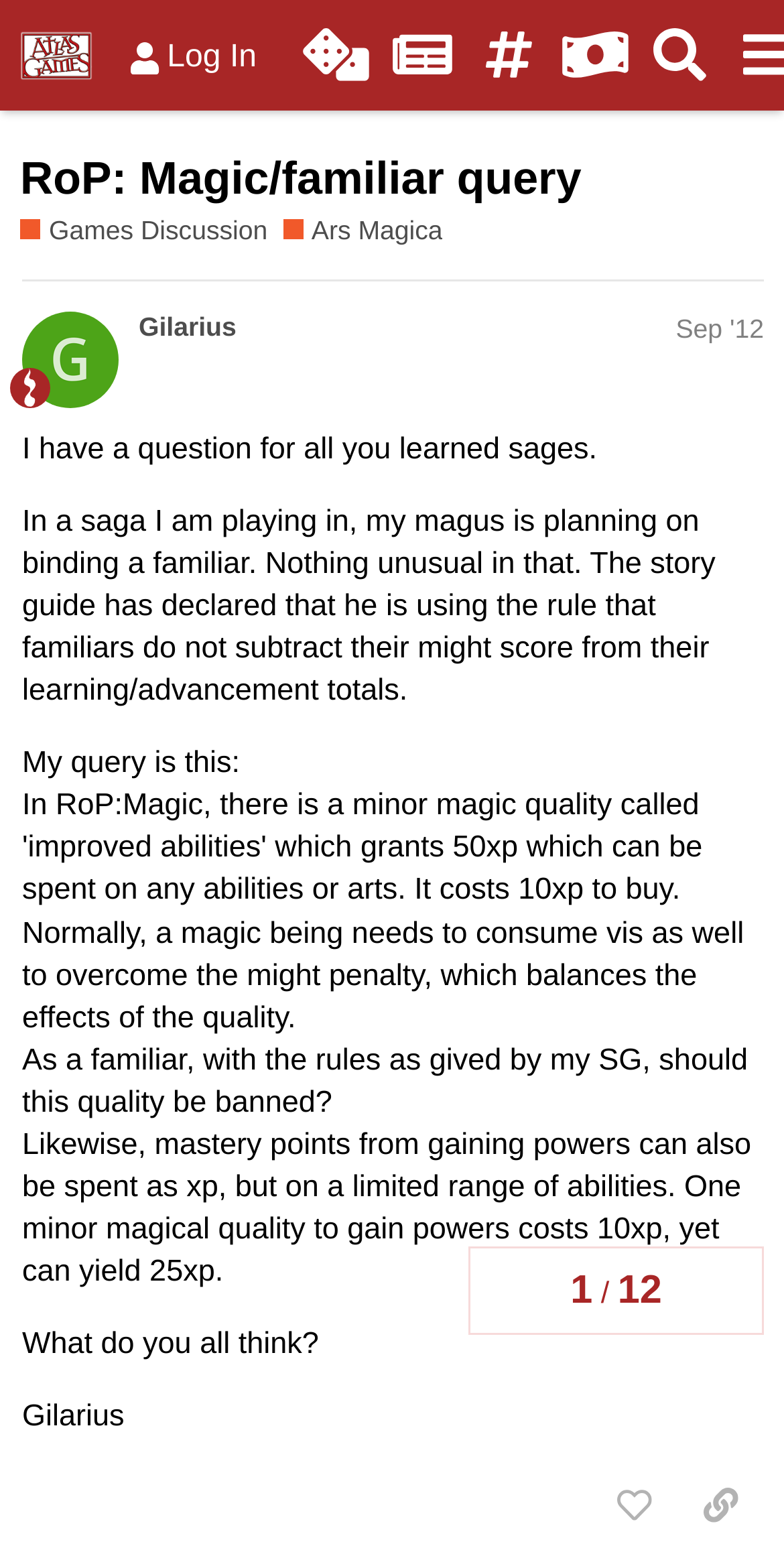Locate the bounding box coordinates of the area that needs to be clicked to fulfill the following instruction: "Log in to the forum". The coordinates should be in the format of four float numbers between 0 and 1, namely [left, top, right, bottom].

[0.136, 0.016, 0.356, 0.059]